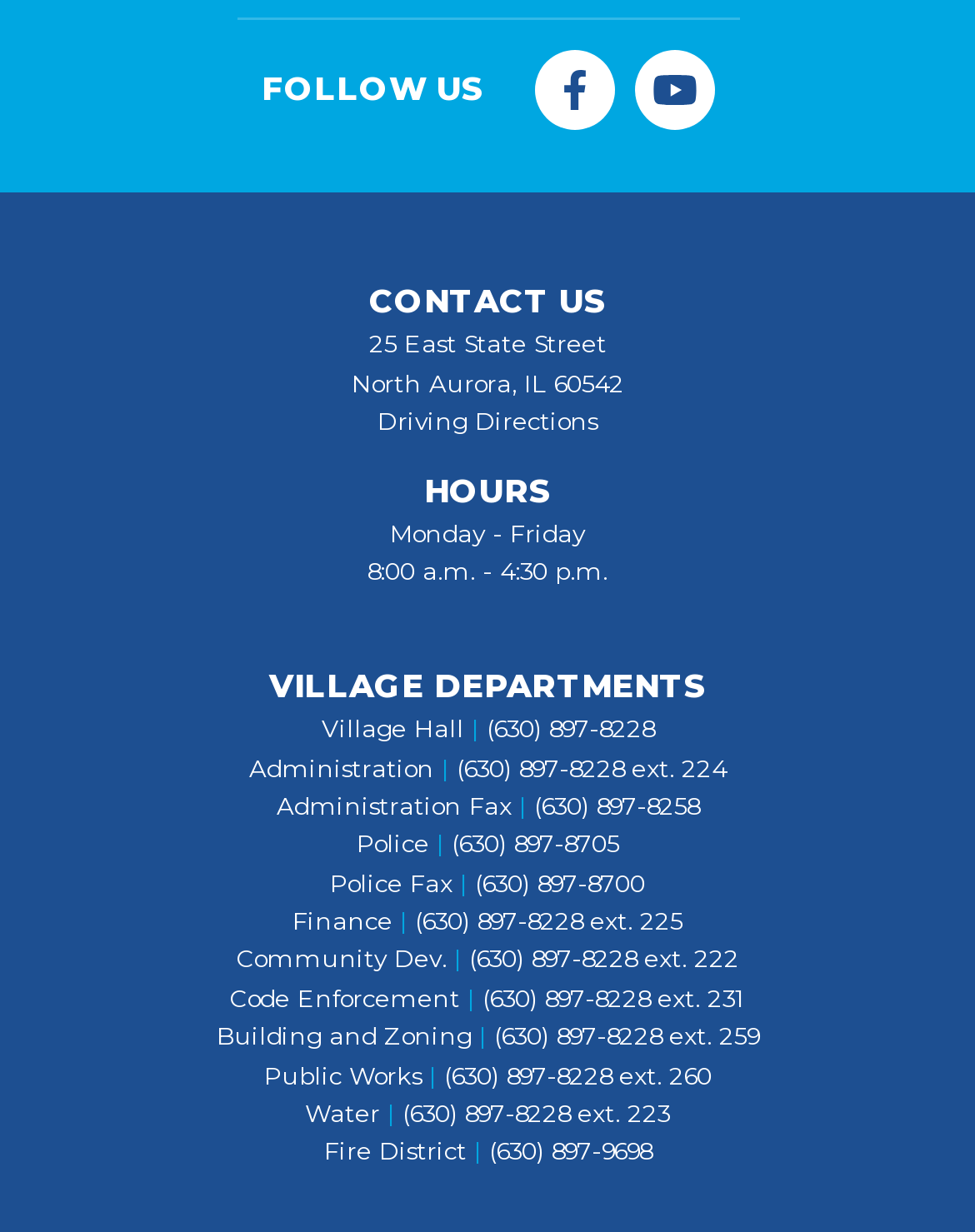Based on the provided description, "(630) 897-8228 ext. 223", find the bounding box of the corresponding UI element in the screenshot.

[0.413, 0.892, 0.687, 0.915]